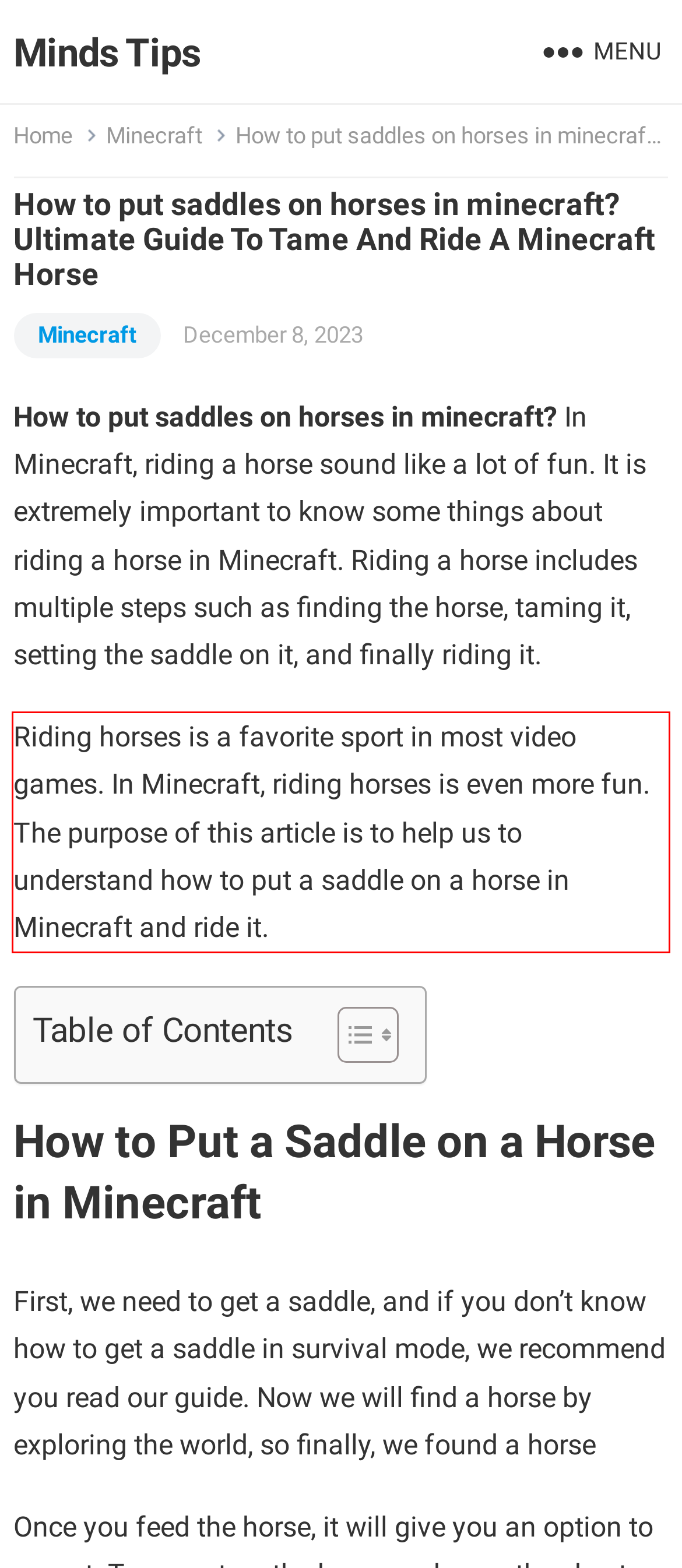Given a webpage screenshot with a red bounding box, perform OCR to read and deliver the text enclosed by the red bounding box.

Riding horses is a favorite sport in most video games. In Minecraft, riding horses is even more fun. The purpose of this article is to help us to understand how to put a saddle on a horse in Minecraft and ride it.